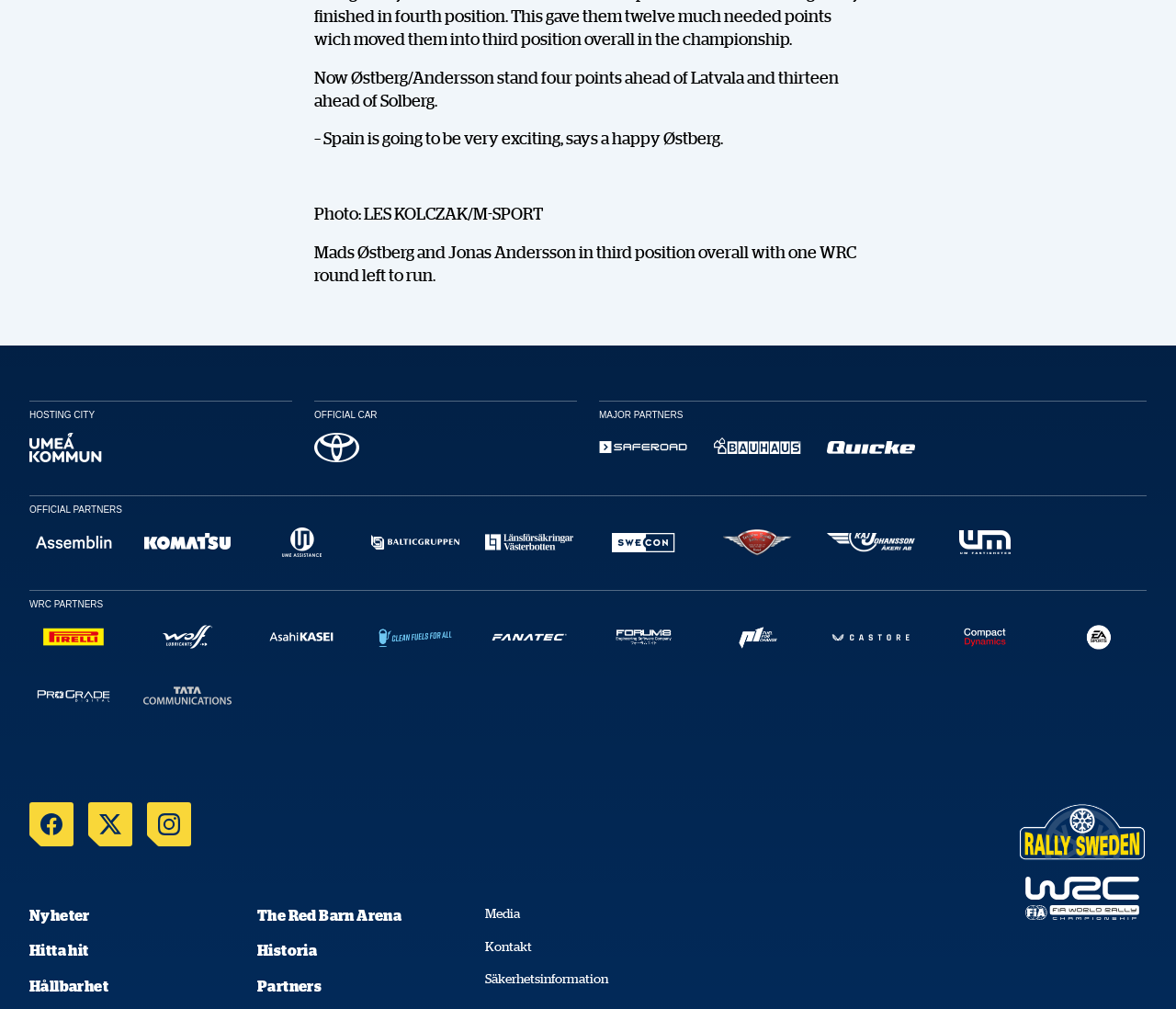Find the bounding box coordinates for the area that must be clicked to perform this action: "Check out Pirelli".

[0.025, 0.617, 0.1, 0.653]